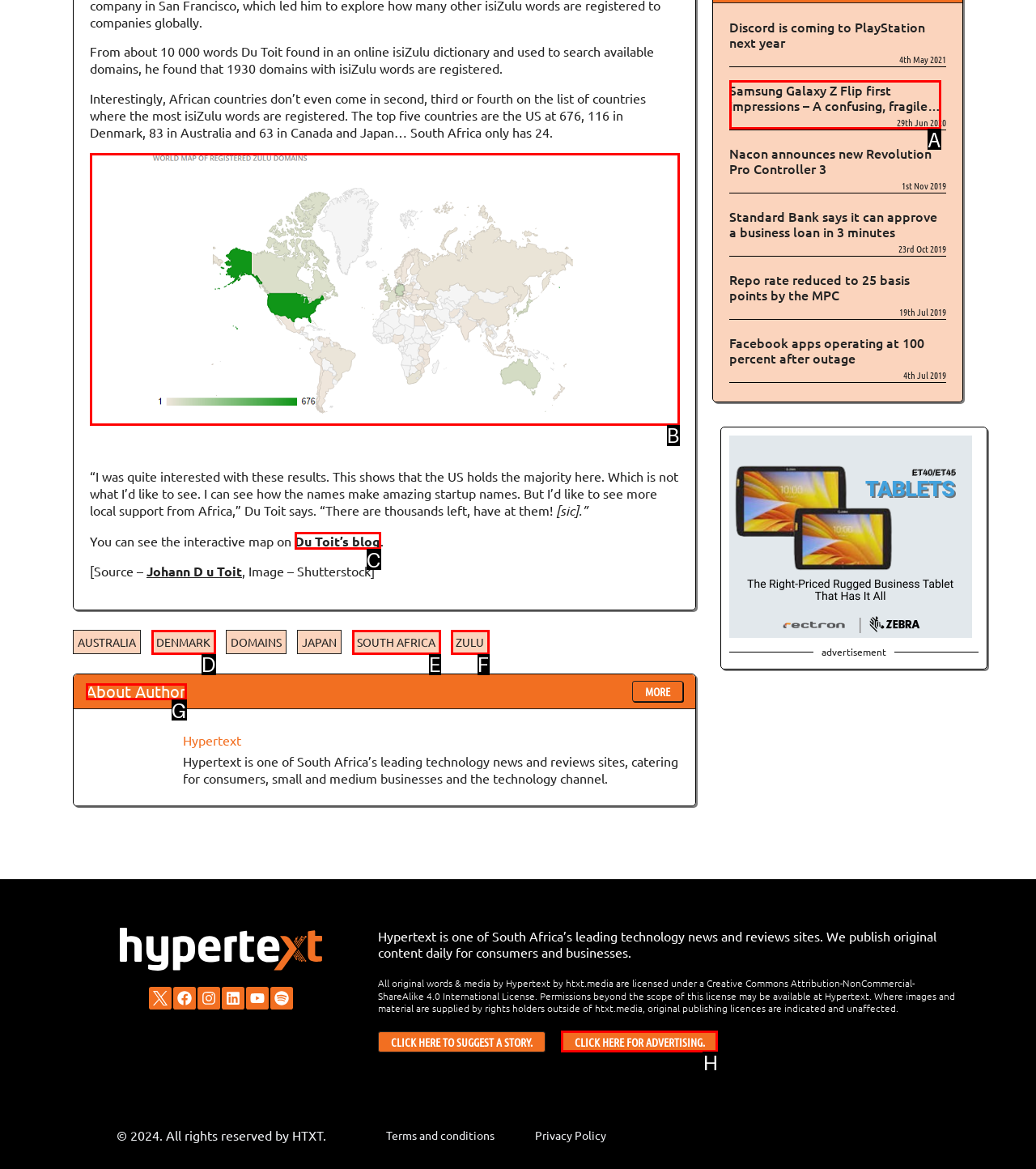Determine which element should be clicked for this task: Read more about the author
Answer with the letter of the selected option.

G